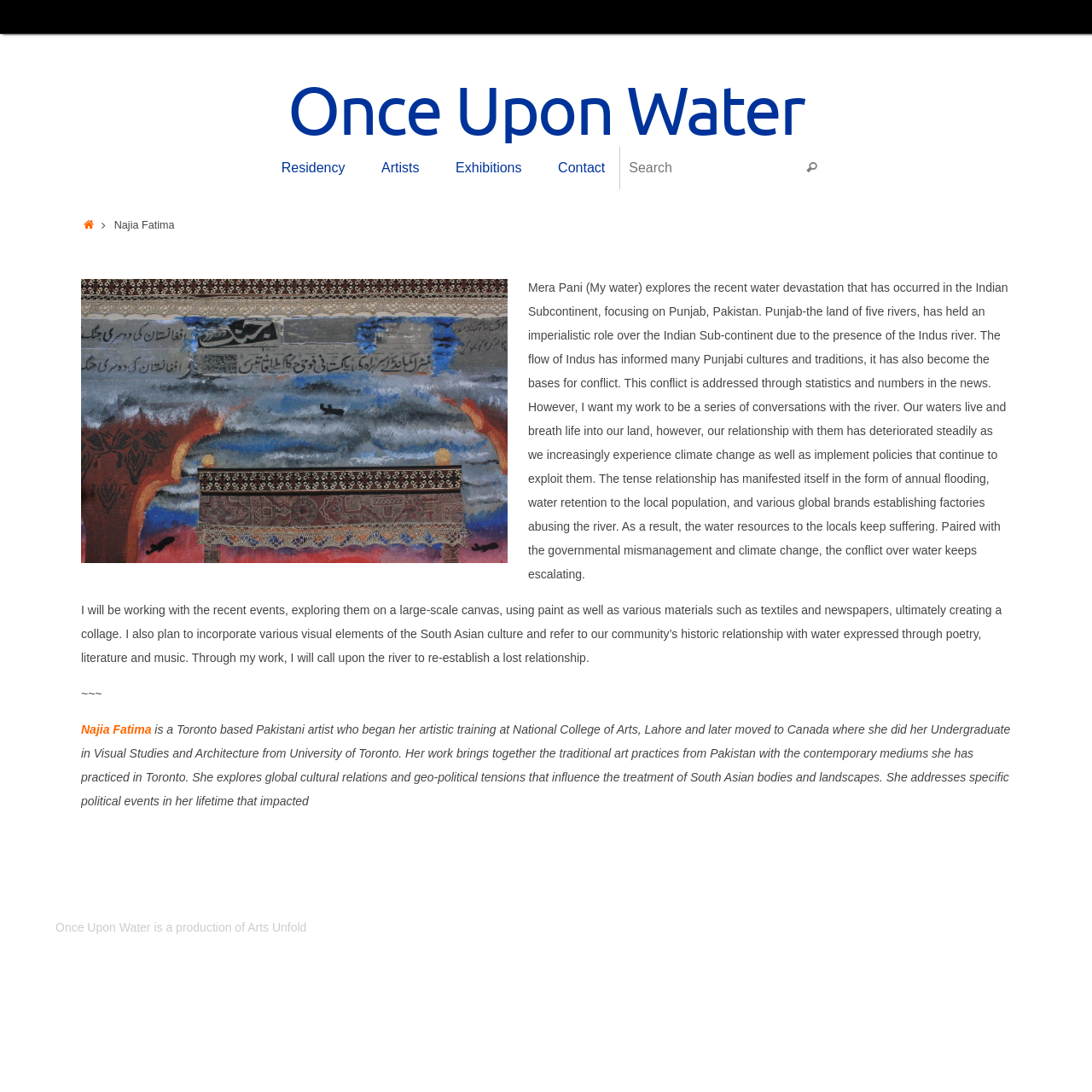Please determine the bounding box coordinates for the element with the description: "TOURNAMENTS".

None